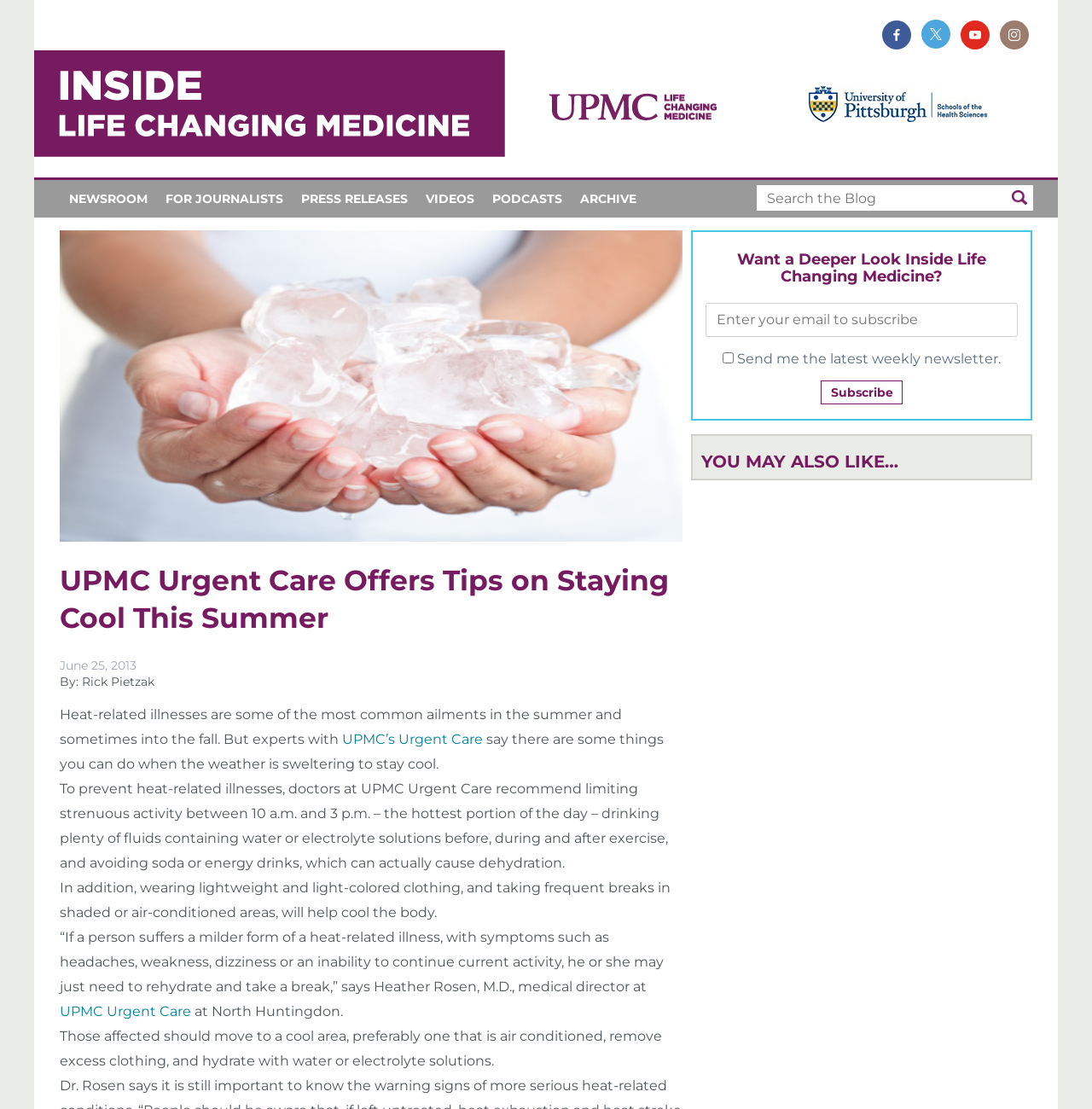Locate the primary headline on the webpage and provide its text.

UPMC Urgent Care Offers Tips on Staying Cool This Summer